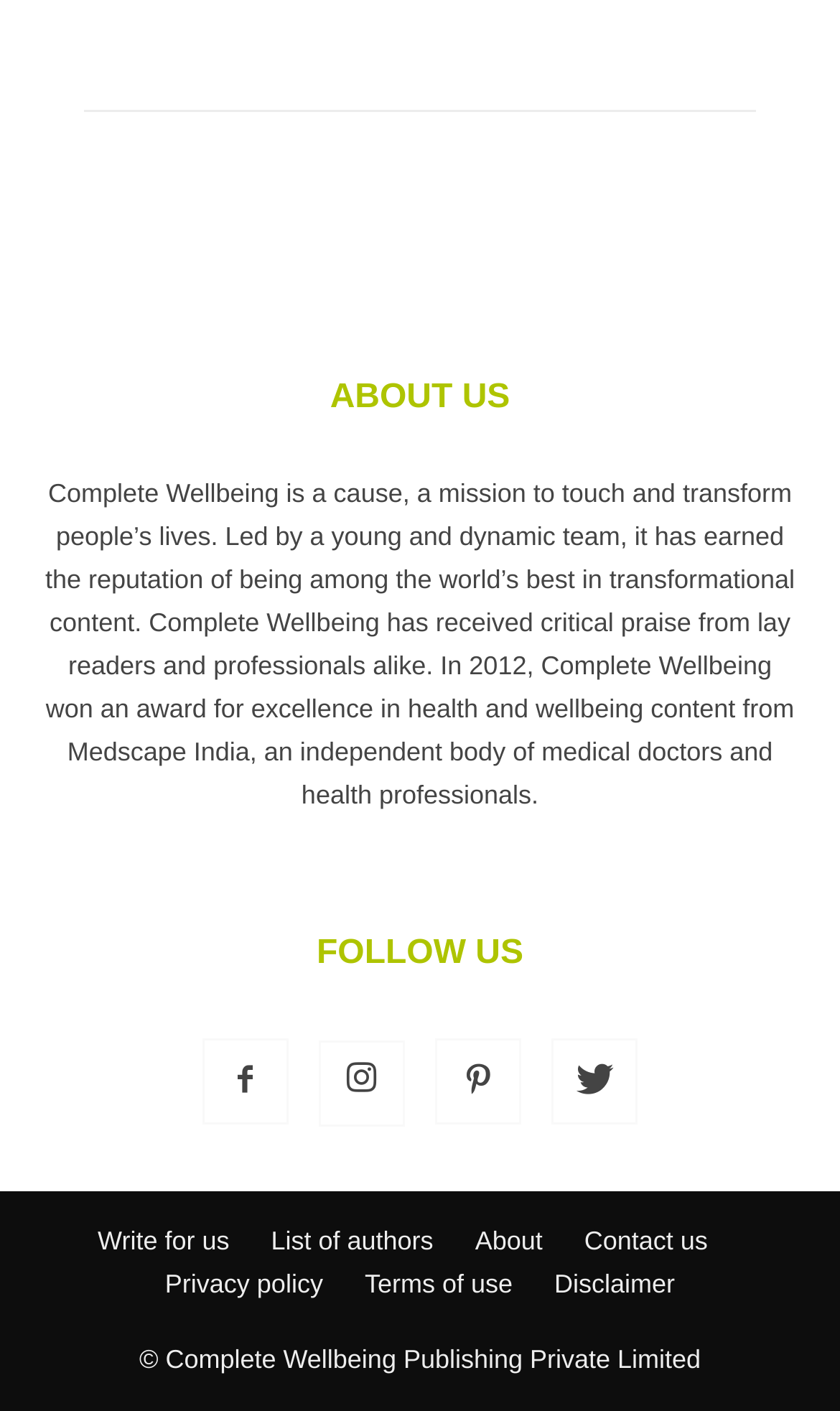Locate the UI element described by List of authors in the provided webpage screenshot. Return the bounding box coordinates in the format (top-left x, top-left y, bottom-right x, bottom-right y), ensuring all values are between 0 and 1.

[0.323, 0.866, 0.516, 0.893]